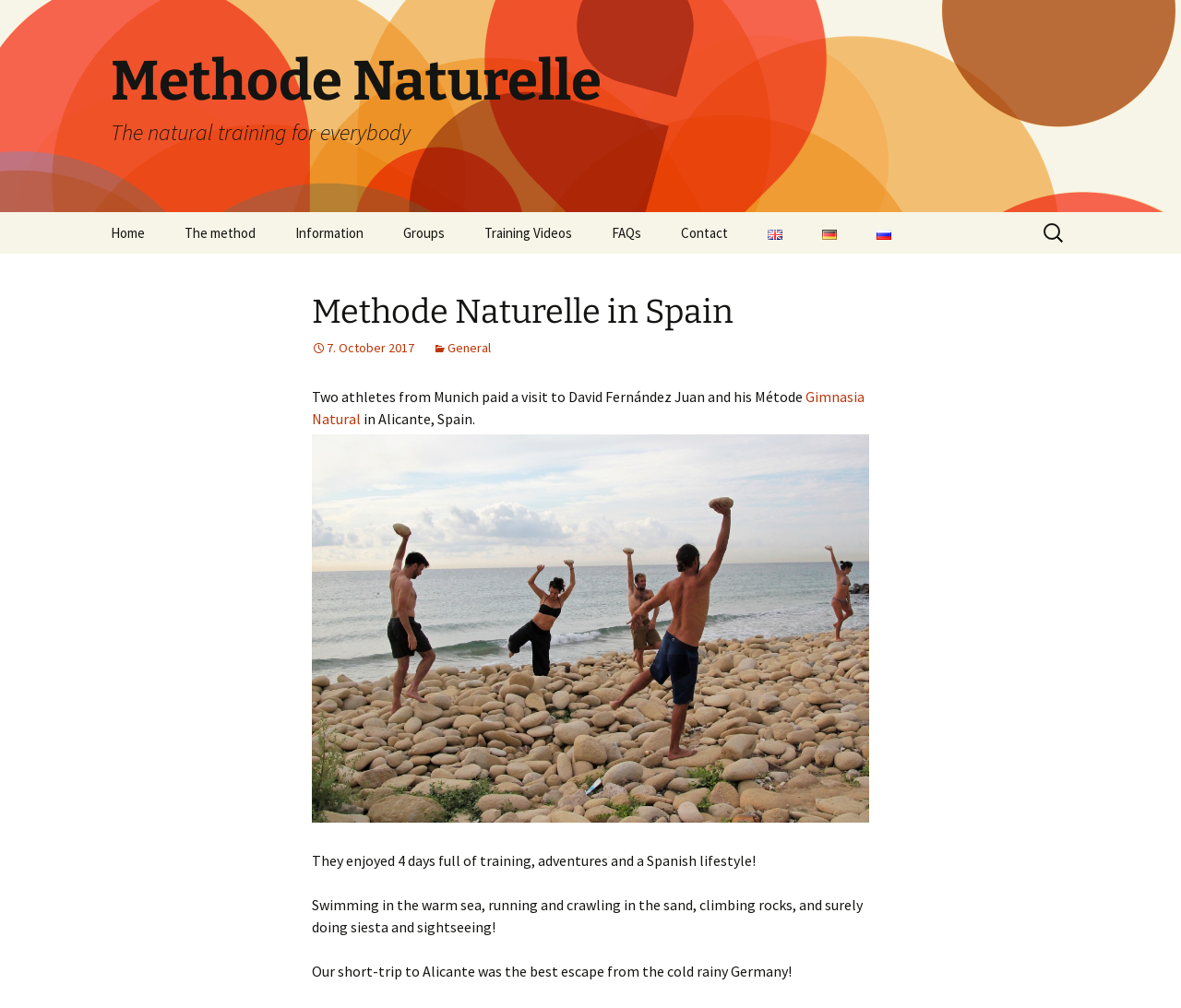Create an elaborate caption that covers all aspects of the webpage.

The webpage is about Methode Naturelle, a natural training method, with a focus on its presence in Spain. At the top, there is a heading that reads "Methode Naturelle" followed by a subheading "The natural training for everybody". Below this, there is a navigation menu with links to various sections of the website, including "Home", "The method", "History", "Philosophy", and more.

To the right of the navigation menu, there is a search bar with a label "Search for:". Below the search bar, there is a section with a heading "Methode Naturelle in Spain" followed by a series of links and text paragraphs. The links include "7. October 2017" and "General", while the text paragraphs describe a visit by two athletes from Munich to David Fernández Juan and his Métode in Alicante, Spain. The text also mentions their activities during the trip, such as swimming, running, and sightseeing.

At the bottom of the page, there are links to other sections of the website, including "Groups", "Training Videos", "FAQs", "Contact", and language options for English, Deutsch, and Русский. Each language option has a corresponding flag icon.